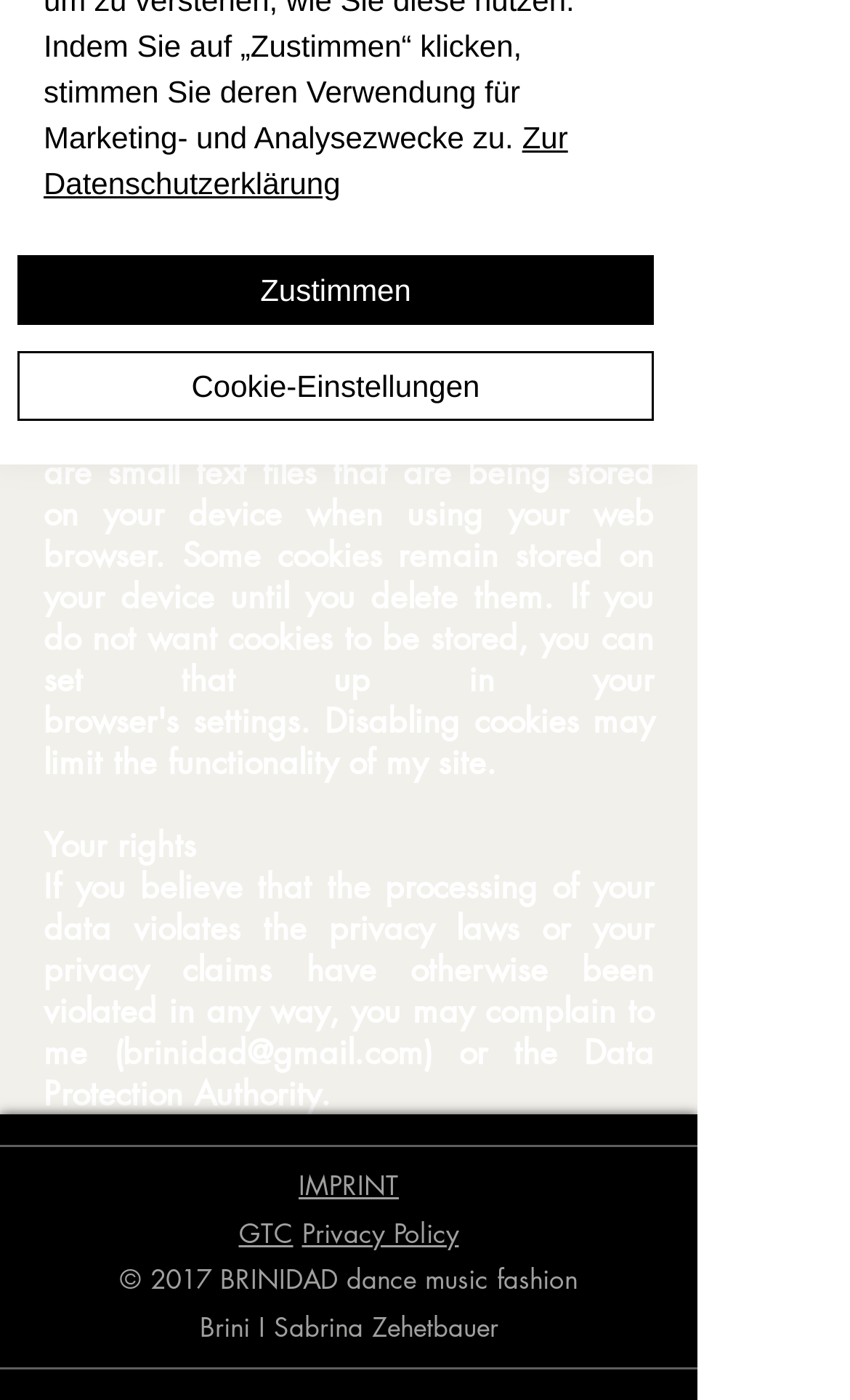Find the bounding box coordinates for the HTML element specified by: "Privacy Policy".

[0.355, 0.867, 0.54, 0.893]